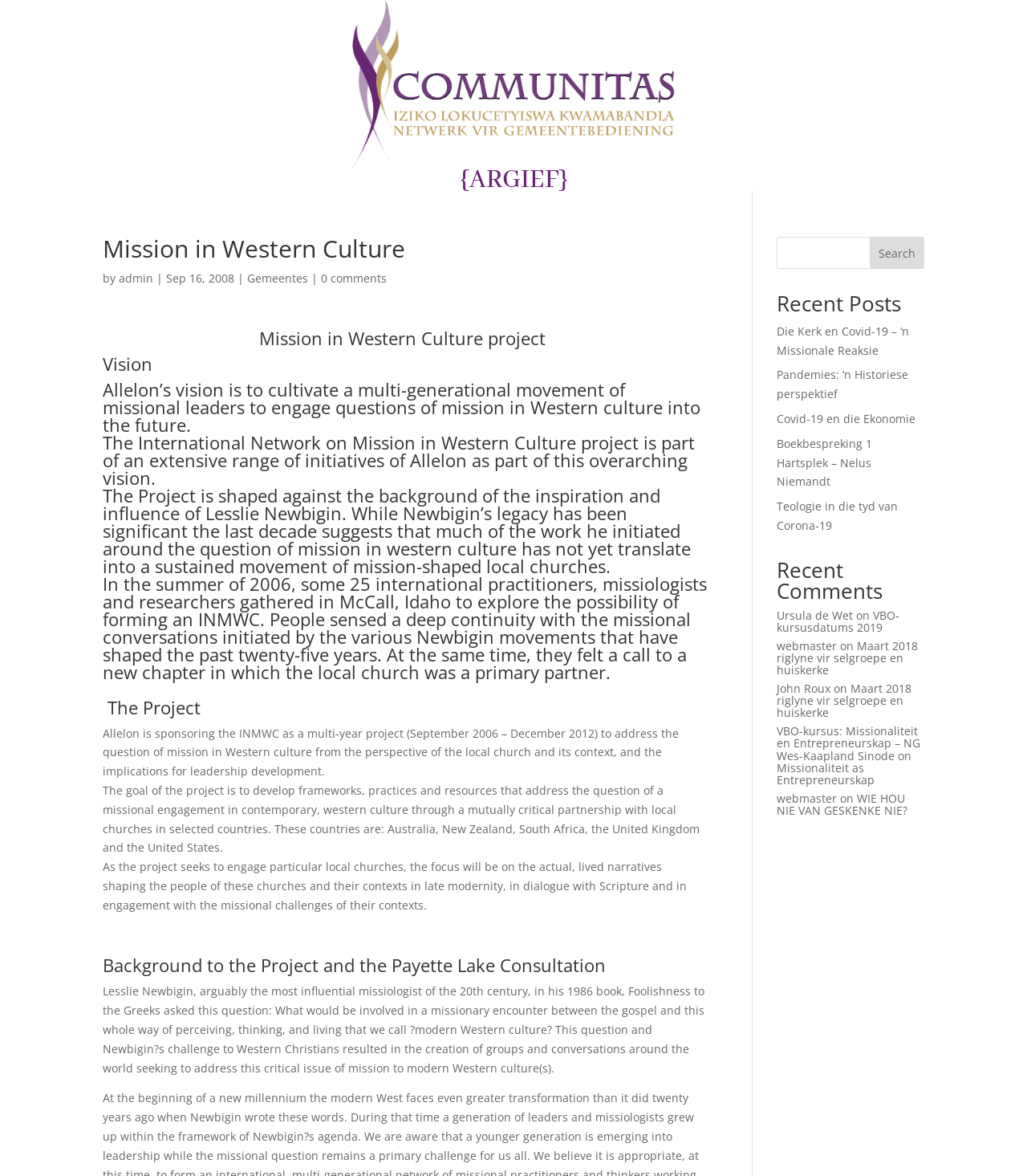Provide your answer in one word or a succinct phrase for the question: 
Who is the influential missiologist mentioned?

Lesslie Newbigin